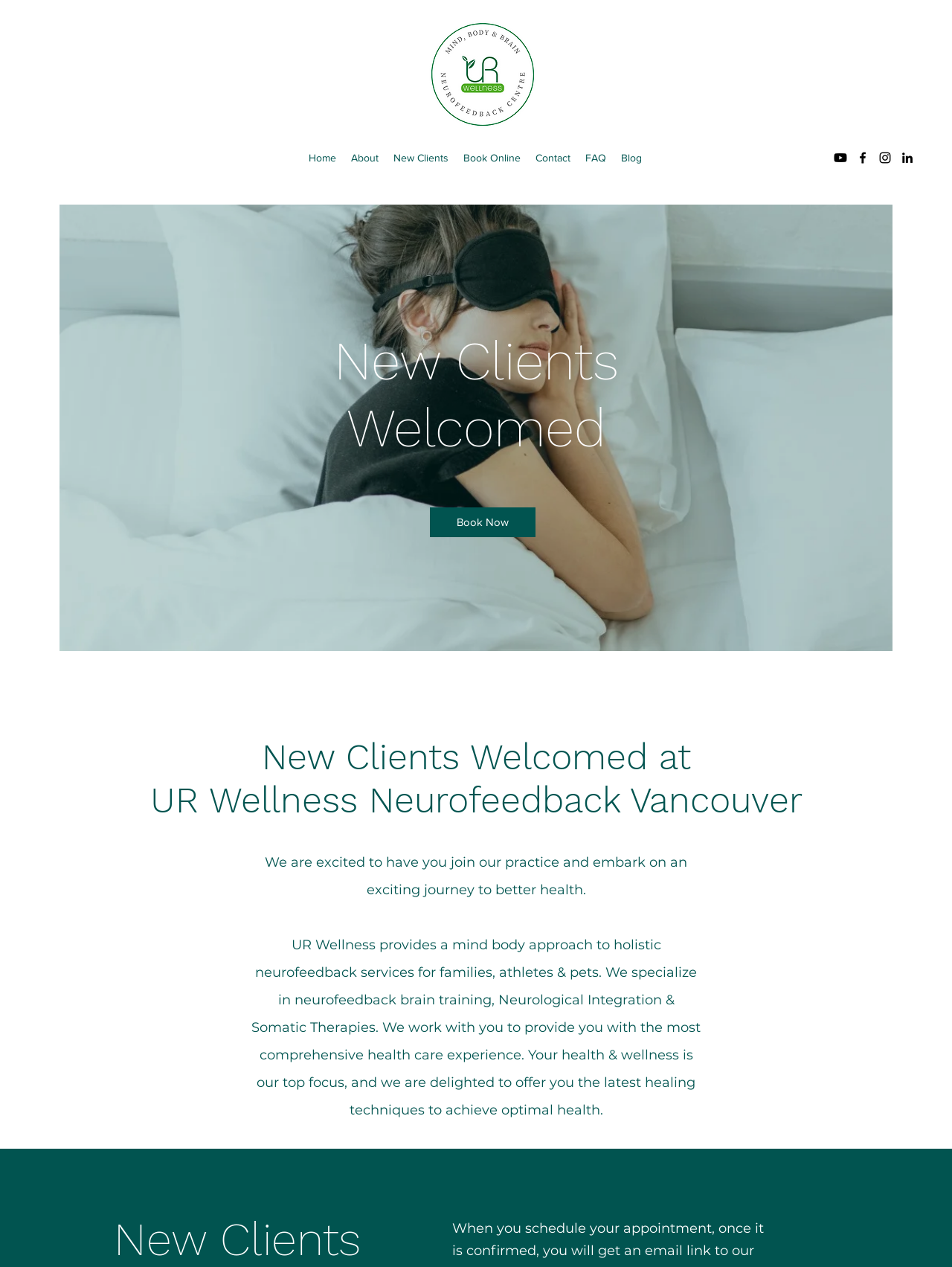Please mark the bounding box coordinates of the area that should be clicked to carry out the instruction: "Book an appointment".

[0.452, 0.4, 0.562, 0.424]